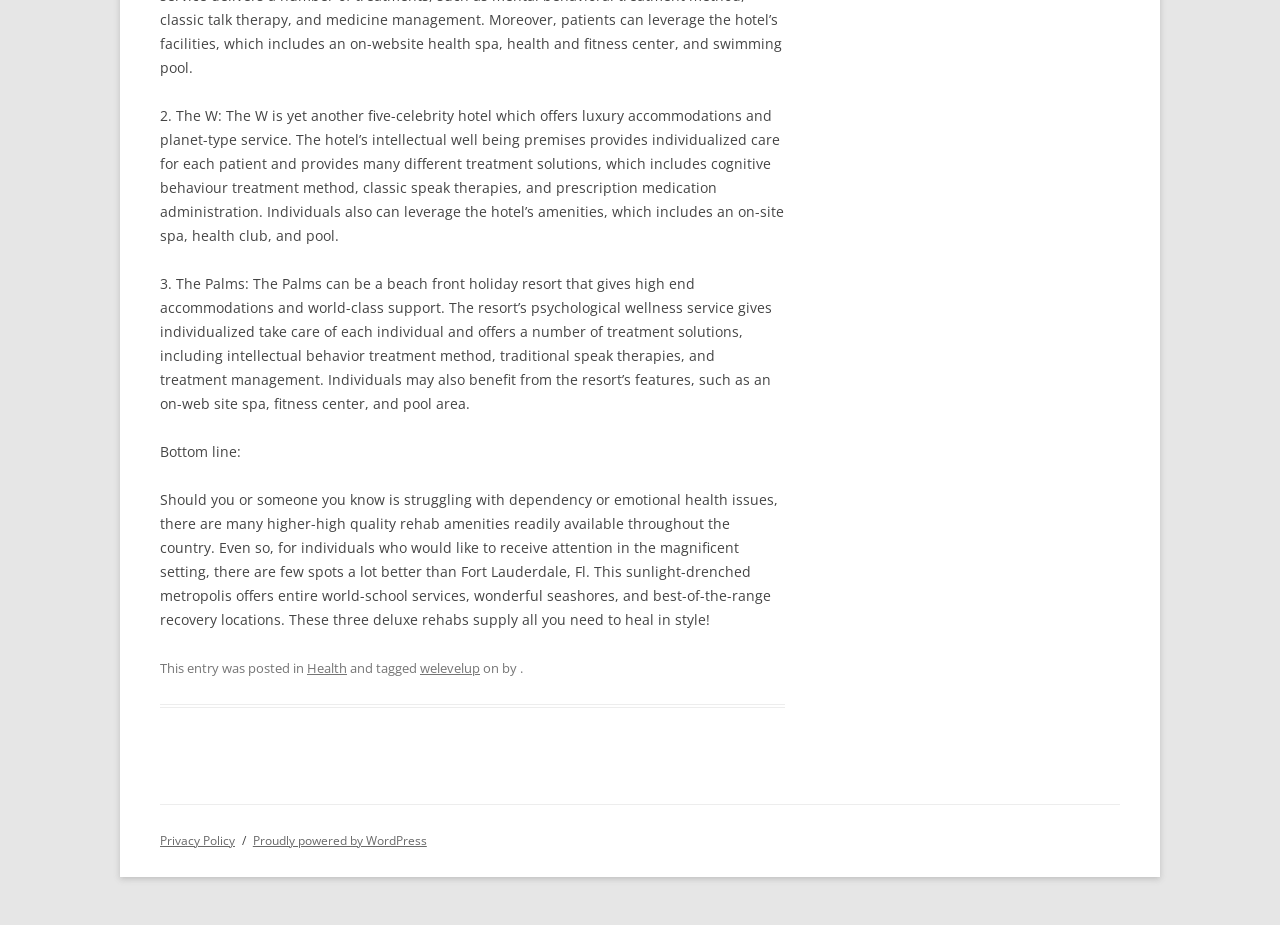Based on the element description, predict the bounding box coordinates (top-left x, top-left y, bottom-right x, bottom-right y) for the UI element in the screenshot: Proudly powered by WordPress

[0.197, 0.899, 0.333, 0.918]